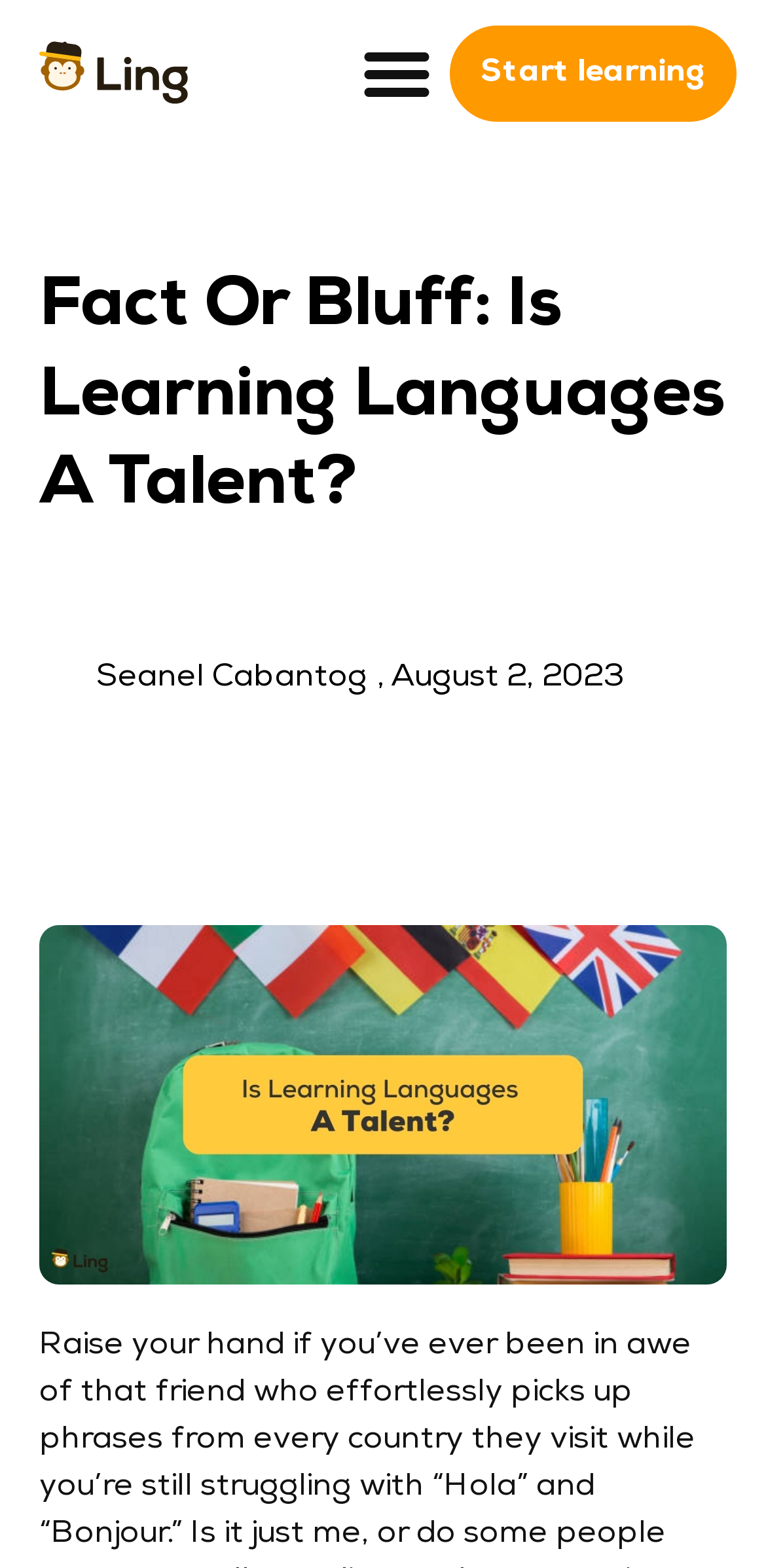What is the author's name?
Based on the visual, give a brief answer using one word or a short phrase.

Seanel Cabantog